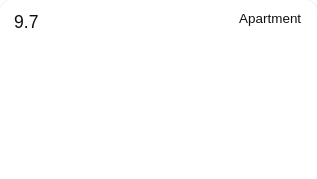Please answer the following question using a single word or phrase: Where are the holiday rentals located?

Port na Long